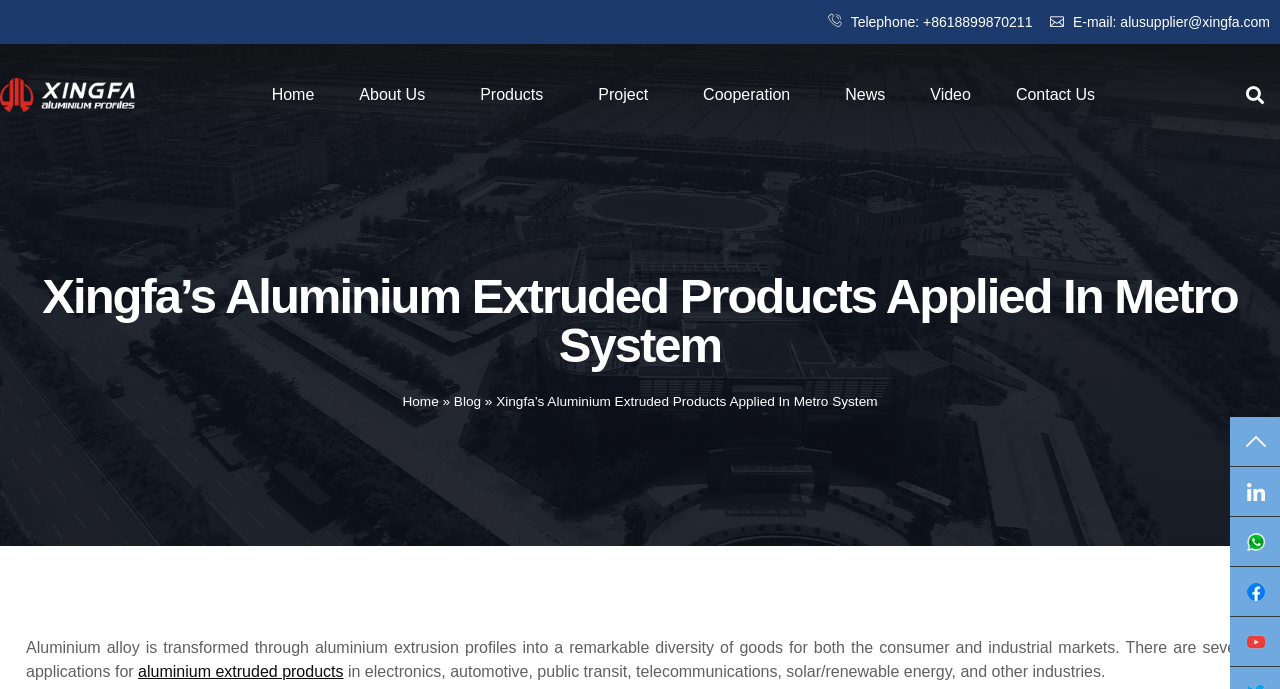Specify the bounding box coordinates of the element's region that should be clicked to achieve the following instruction: "Go to home page". The bounding box coordinates consist of four float numbers between 0 and 1, in the format [left, top, right, bottom].

[0.212, 0.105, 0.246, 0.172]